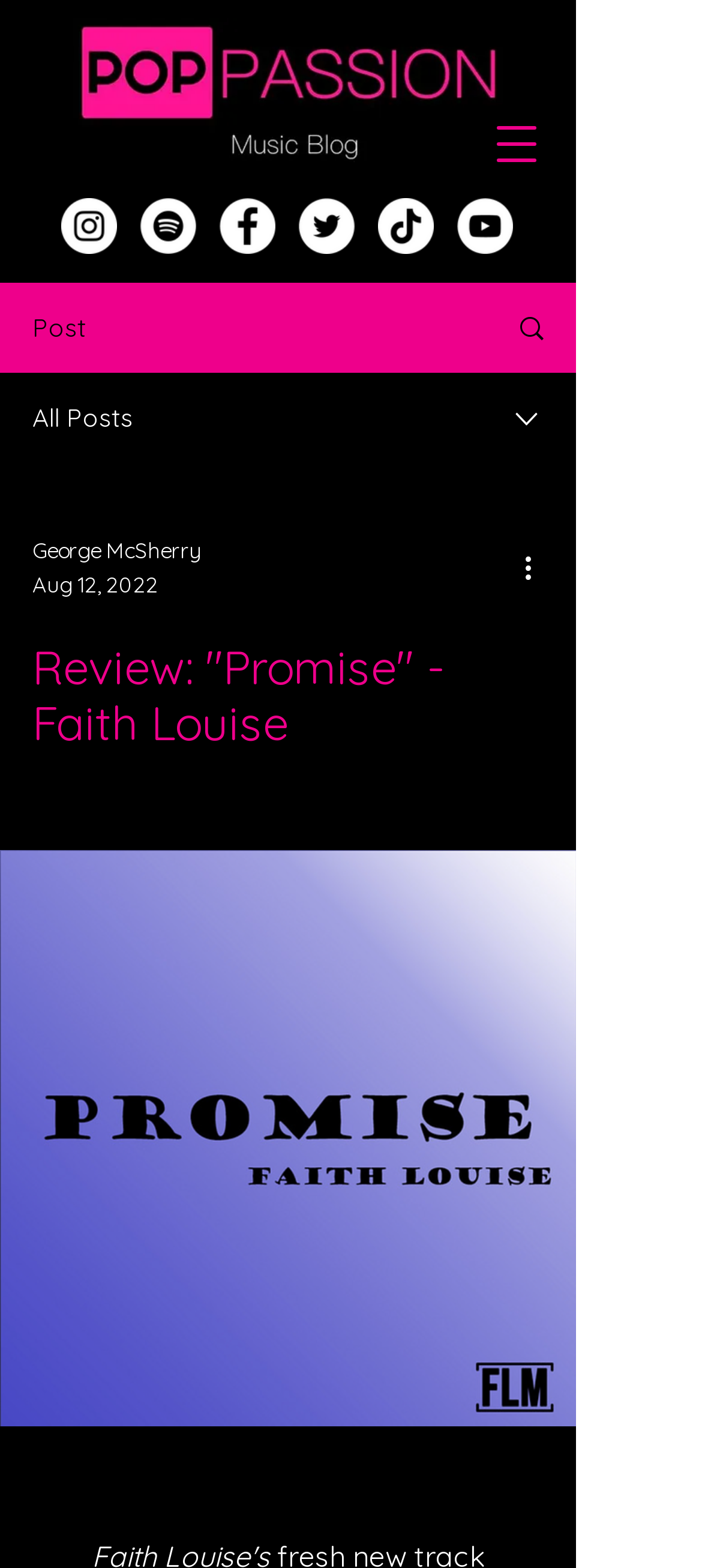How many social media links are available?
From the image, provide a succinct answer in one word or a short phrase.

5